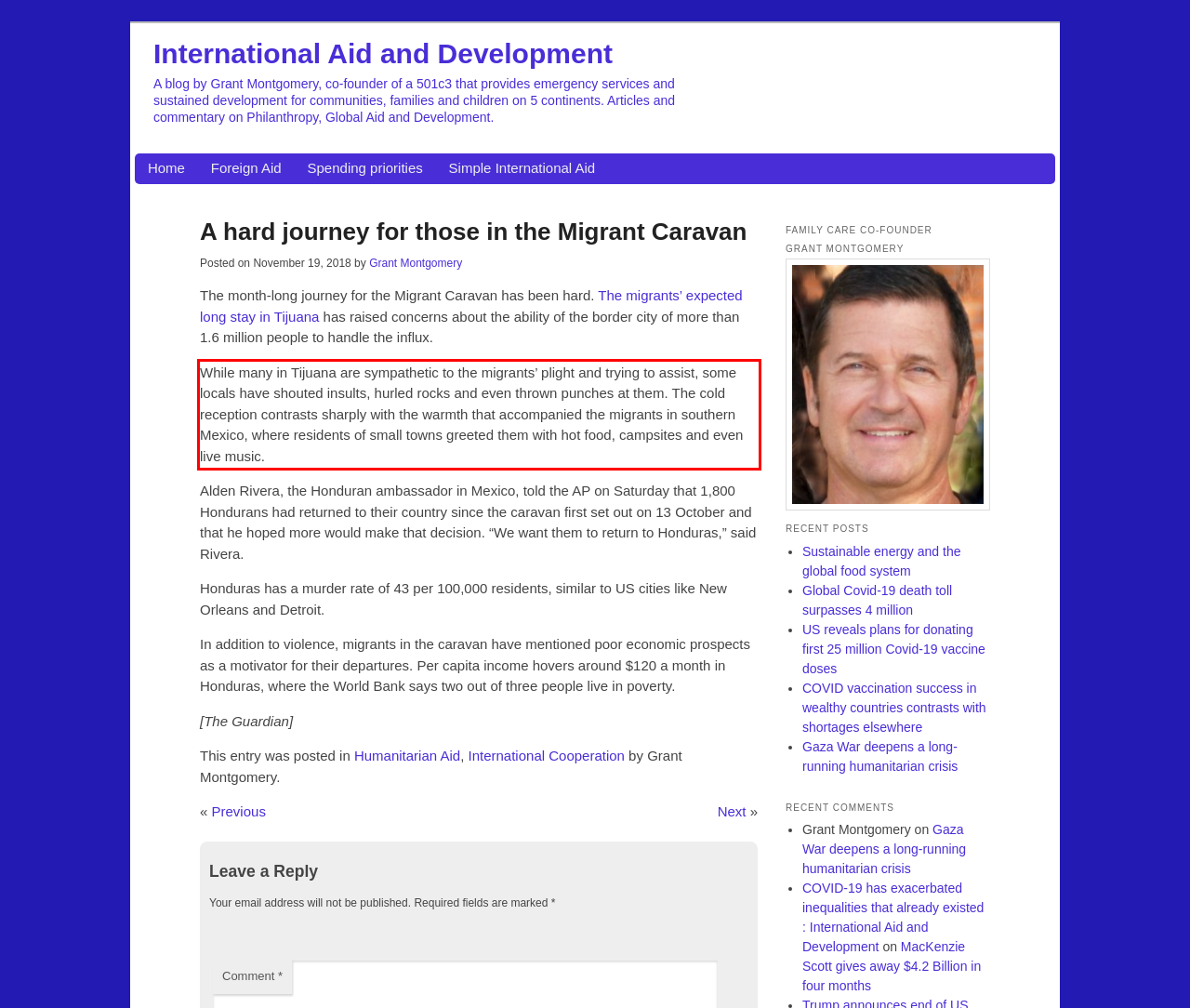You are given a screenshot with a red rectangle. Identify and extract the text within this red bounding box using OCR.

While many in Tijuana are sympathetic to the migrants’ plight and trying to assist, some locals have shouted insults, hurled rocks and even thrown punches at them. The cold reception contrasts sharply with the warmth that accompanied the migrants in southern Mexico, where residents of small towns greeted them with hot food, campsites and even live music.